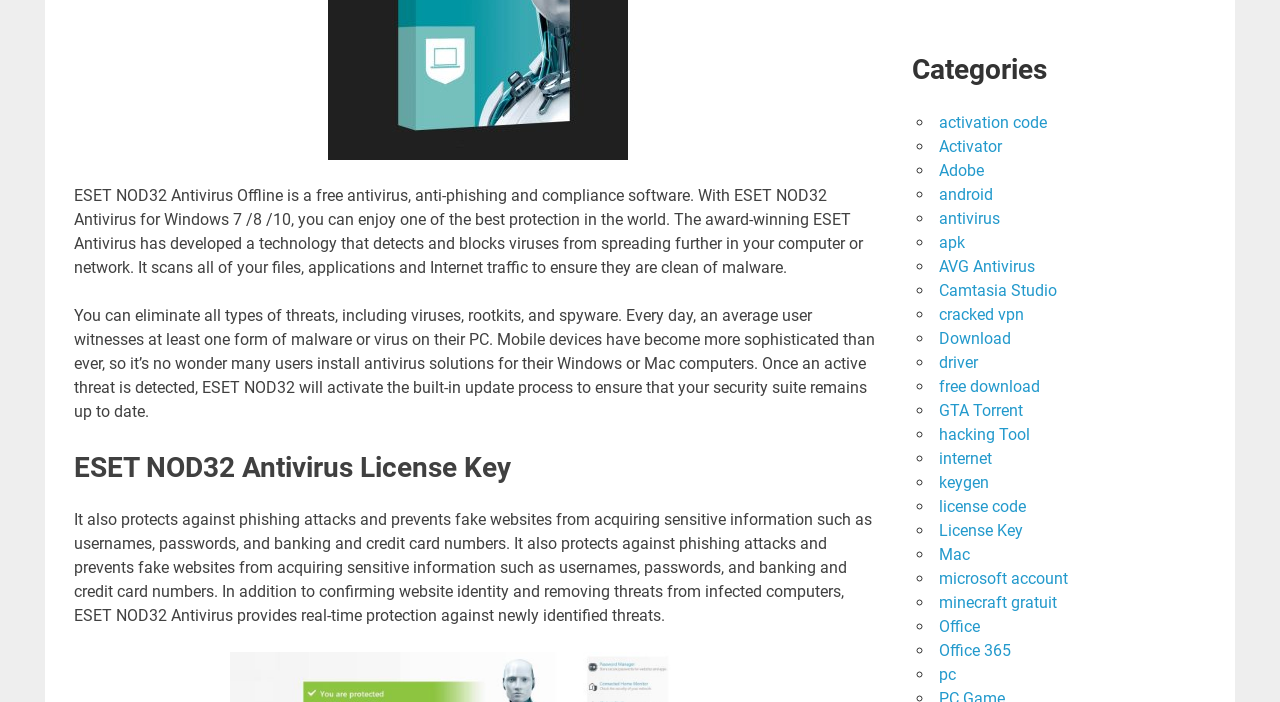Locate the bounding box coordinates of the area to click to fulfill this instruction: "Click on 'License Key'". The bounding box should be presented as four float numbers between 0 and 1, in the order [left, top, right, bottom].

[0.733, 0.742, 0.799, 0.769]